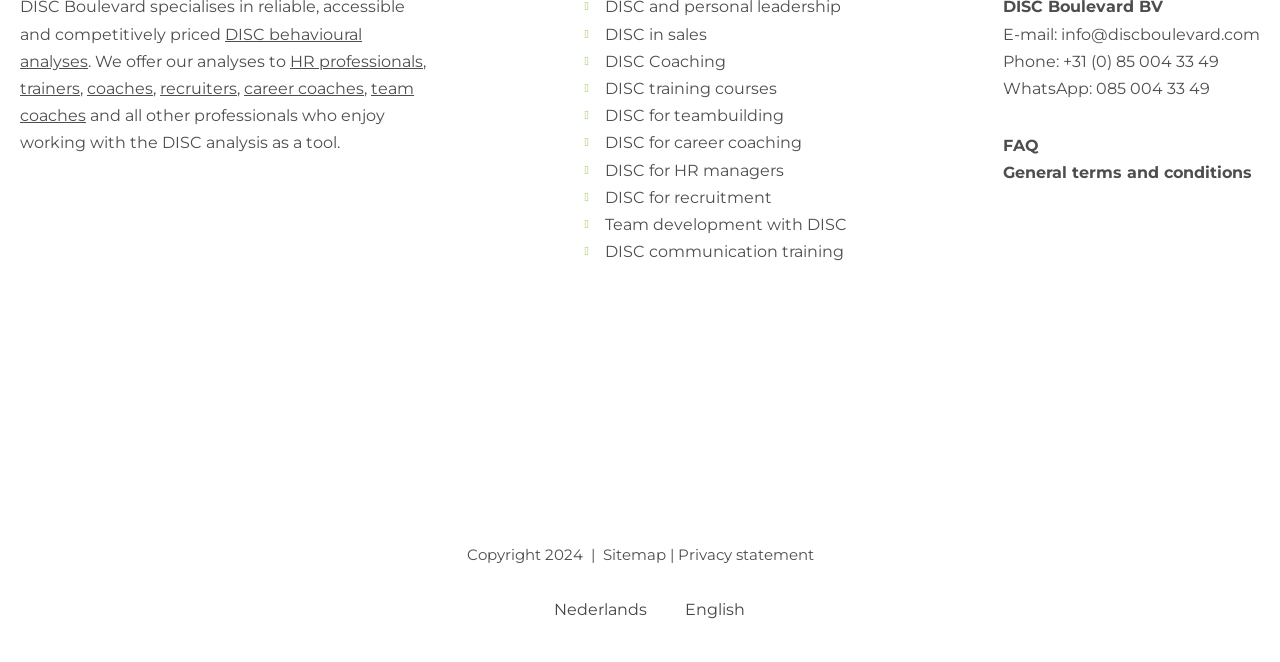Calculate the bounding box coordinates for the UI element based on the following description: "DISC for HR managers". Ensure the coordinates are four float numbers between 0 and 1, i.e., [left, top, right, bottom].

[0.472, 0.242, 0.612, 0.271]